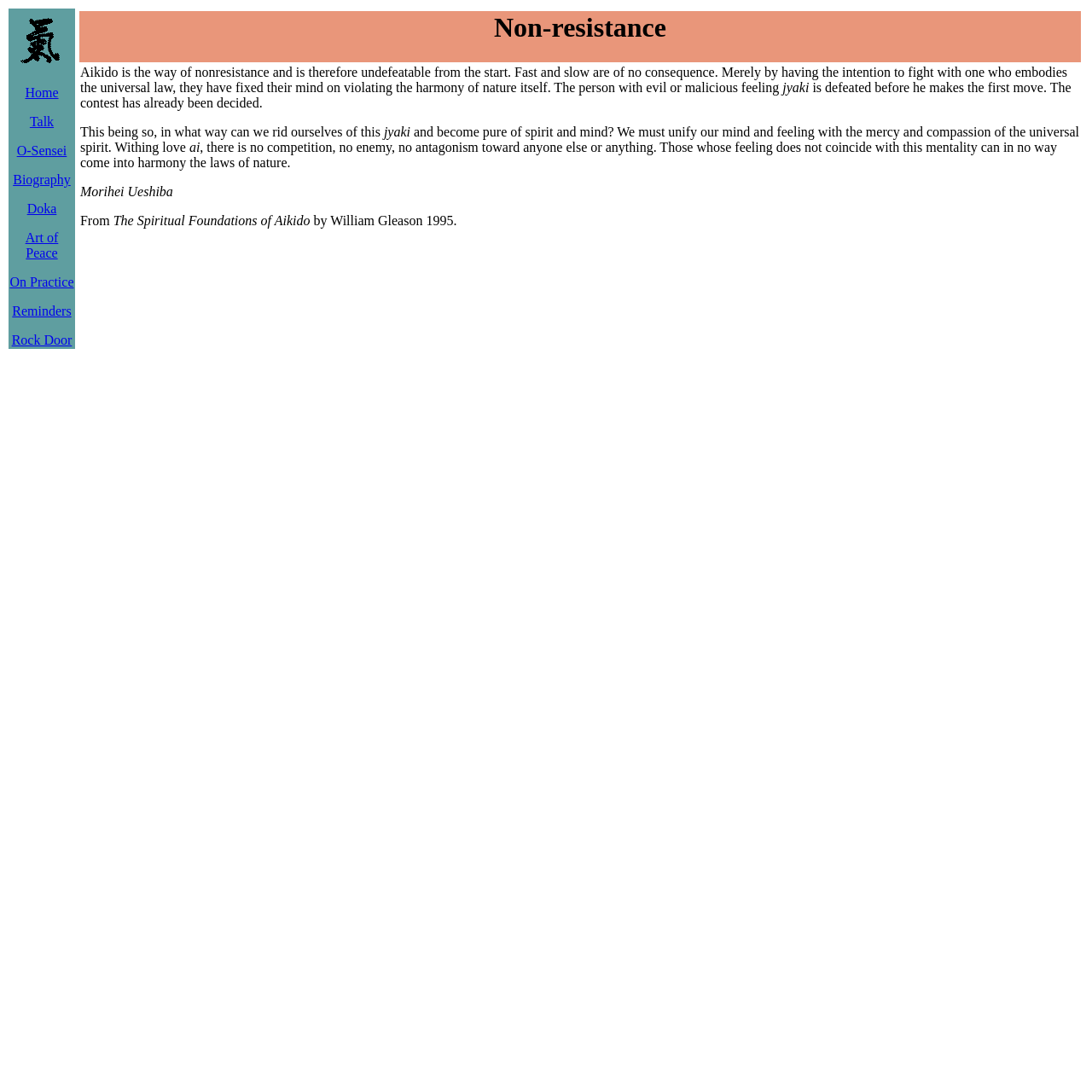Based on the visual content of the image, answer the question thoroughly: What is the topic of the main content?

The main content is a passage that discusses the concept of non-resistance in Aikido, quoting Morihei Ueshiba. Therefore, the topic of the main content is Aikido.